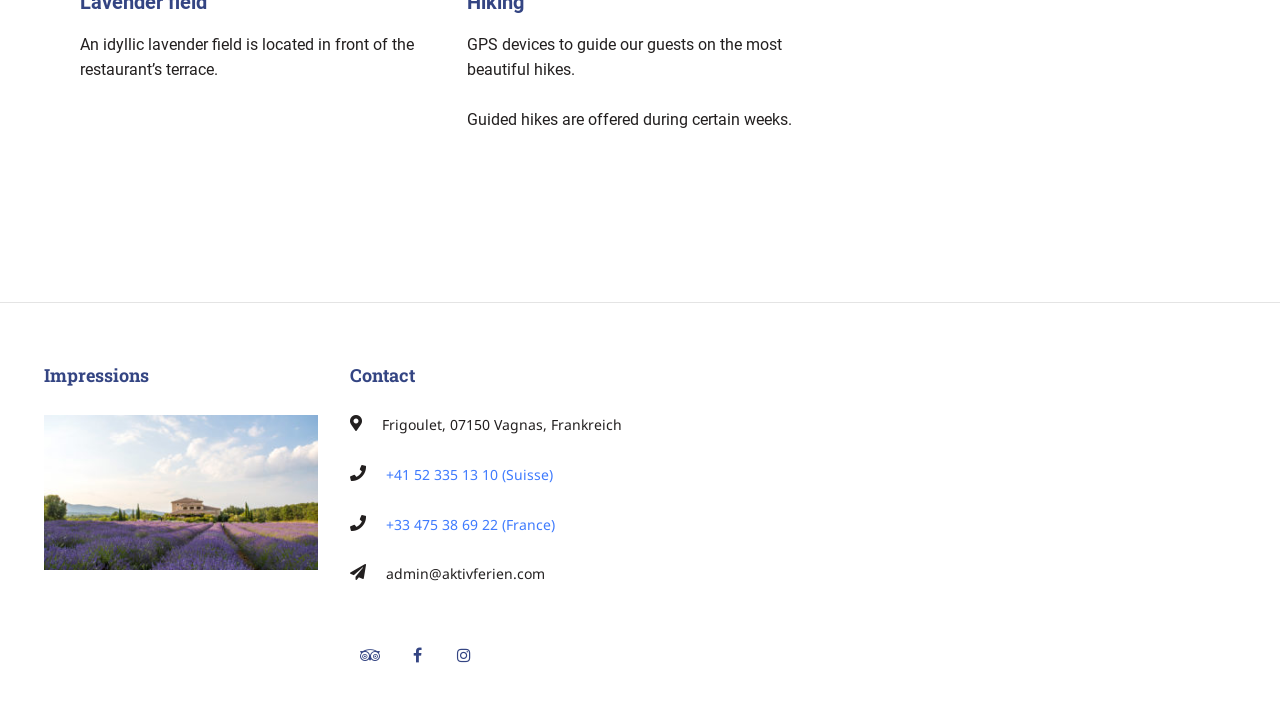For the following element description, predict the bounding box coordinates in the format (top-left x, top-left y, bottom-right x, bottom-right y). All values should be floating point numbers between 0 and 1. Description: name="submit" value="Post Comment"

None